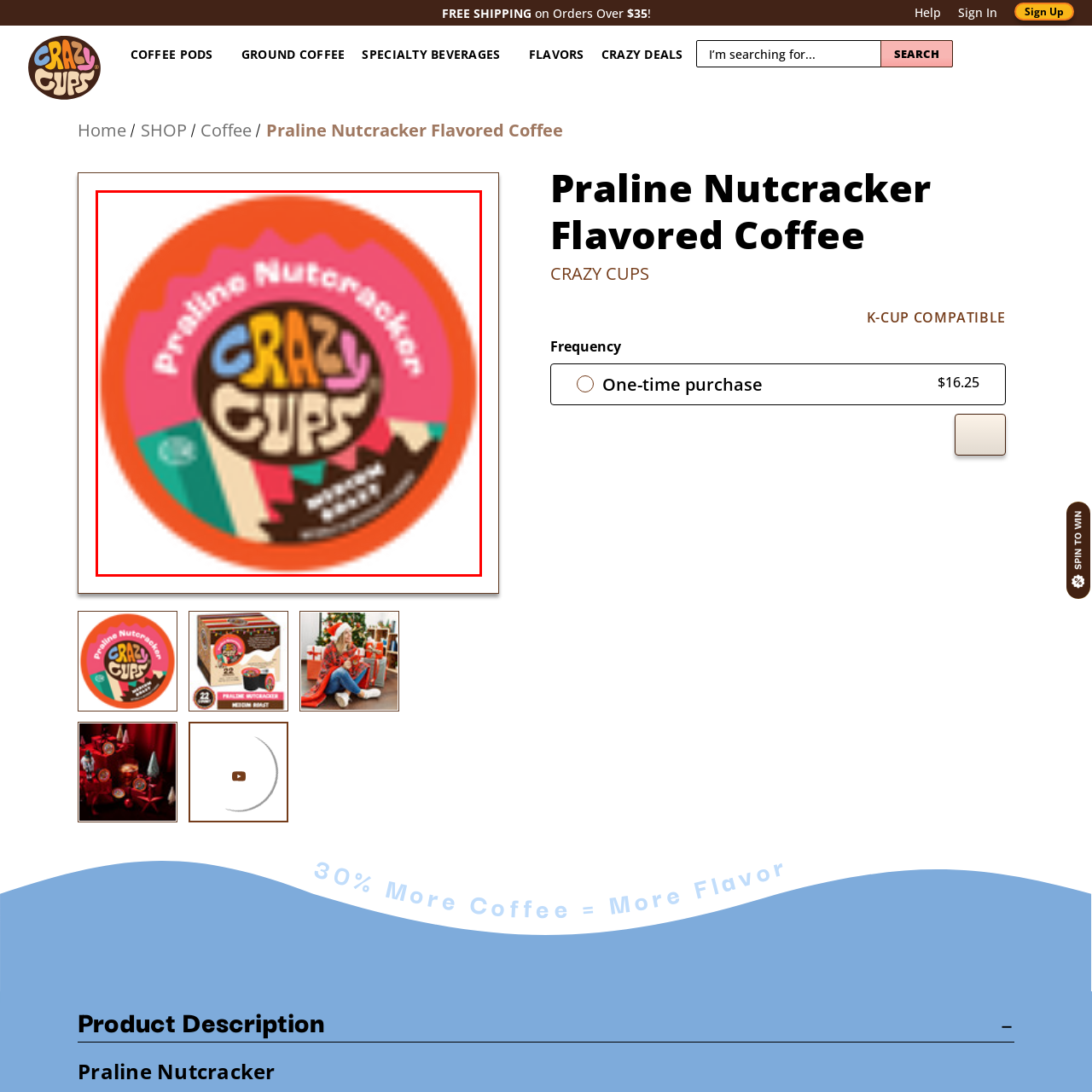What is the flavor of the coffee pods?
Analyze the image surrounded by the red bounding box and provide a thorough answer.

The product name 'Praline Nutcracker' is artistically inscribed above the brand name, indicating the unique flavor of the coffee pods.